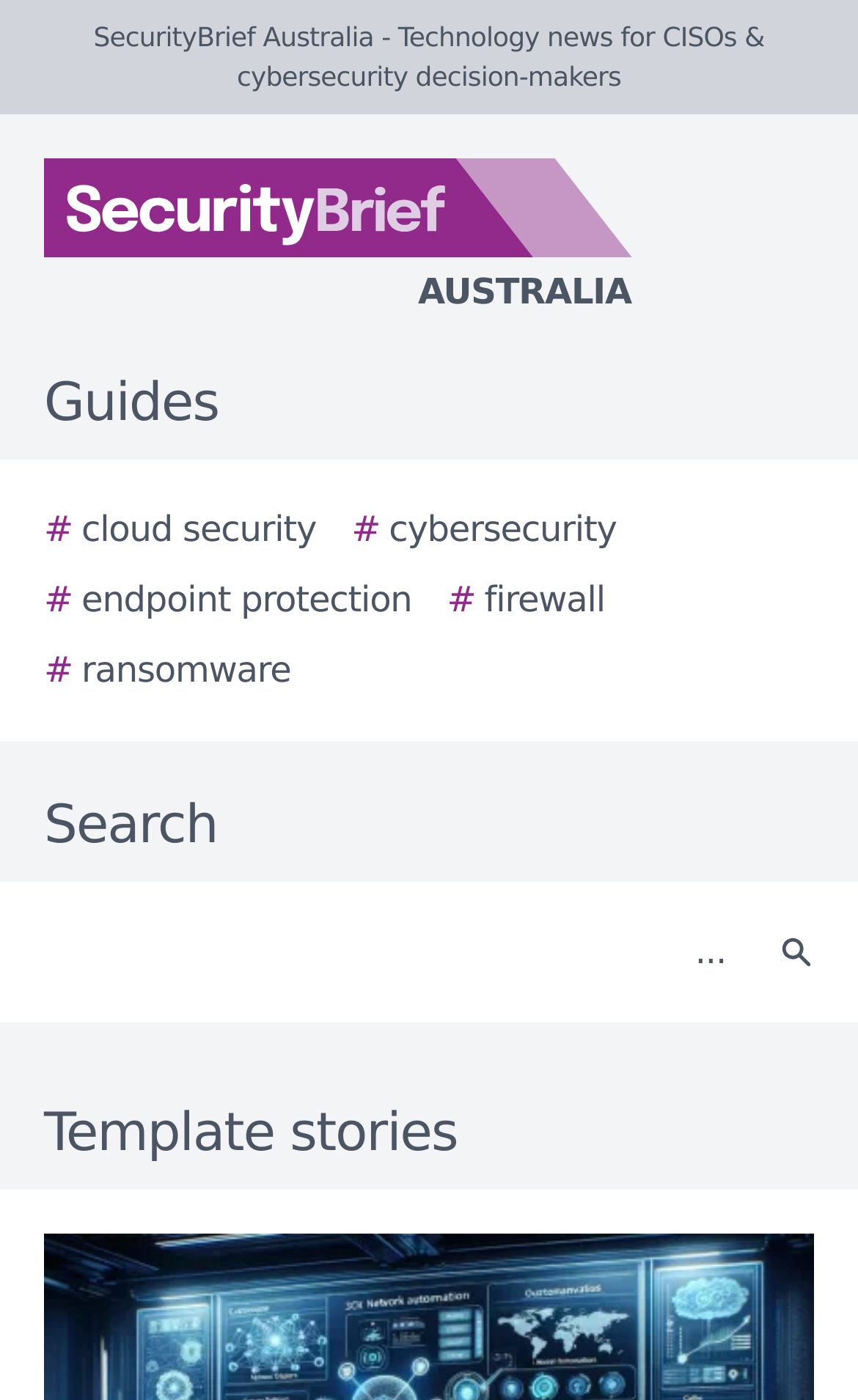Based on the image, provide a detailed response to the question:
What type of news does the website provide?

The website provides technology news, specifically for CISOs and cybersecurity decision-makers, as indicated by the subtitle 'Technology news for CISOs & cybersecurity decision-makers'.